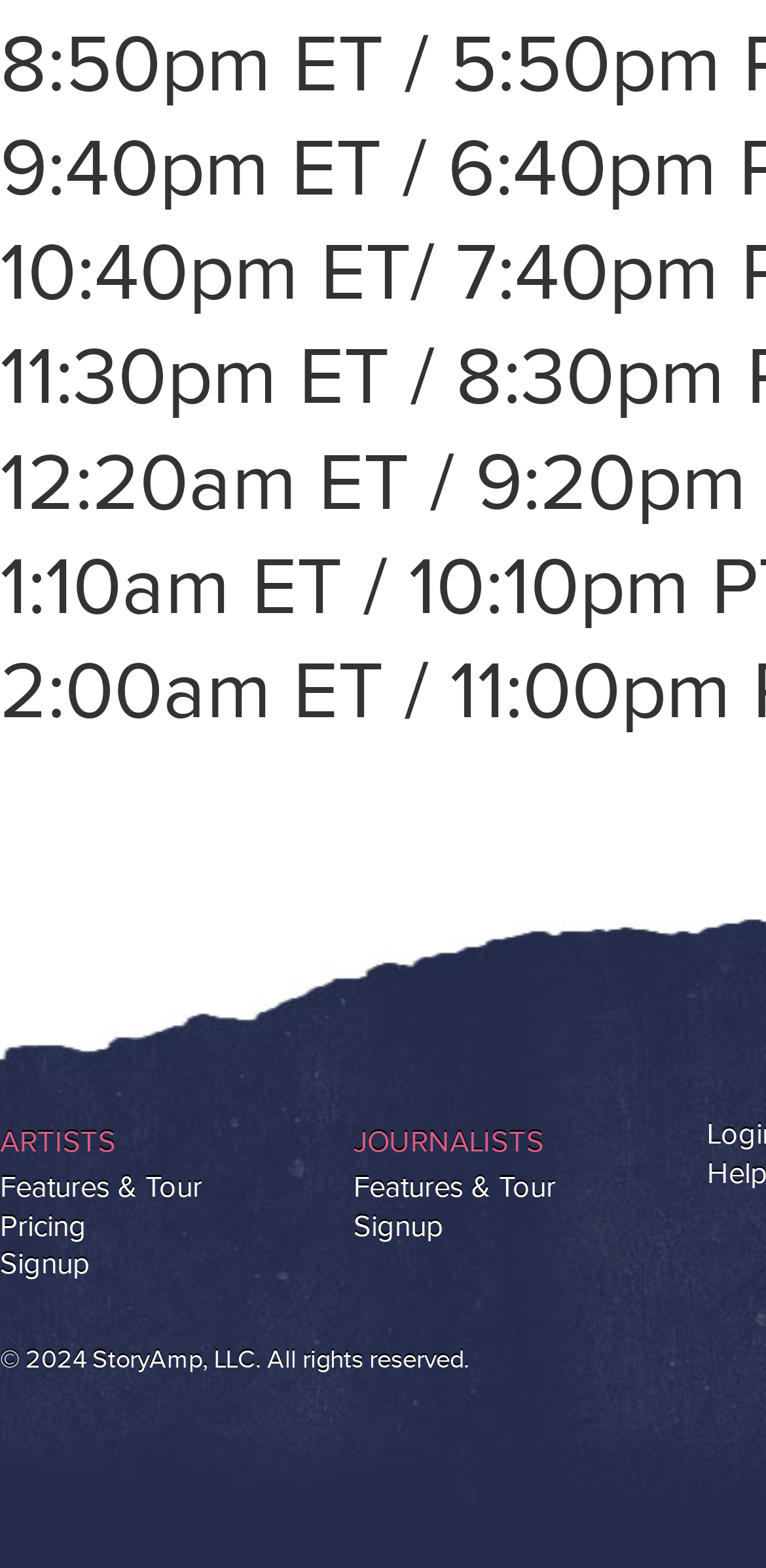Carefully examine the image and provide an in-depth answer to the question: How many links are under 'JOURNALISTS'?

I counted the links under the 'JOURNALISTS' heading and found two links: 'JOURNALISTS' and 'Features & Tour'. These links are located at [0.462, 0.712, 0.71, 0.746] and [0.462, 0.746, 0.726, 0.77] respectively.